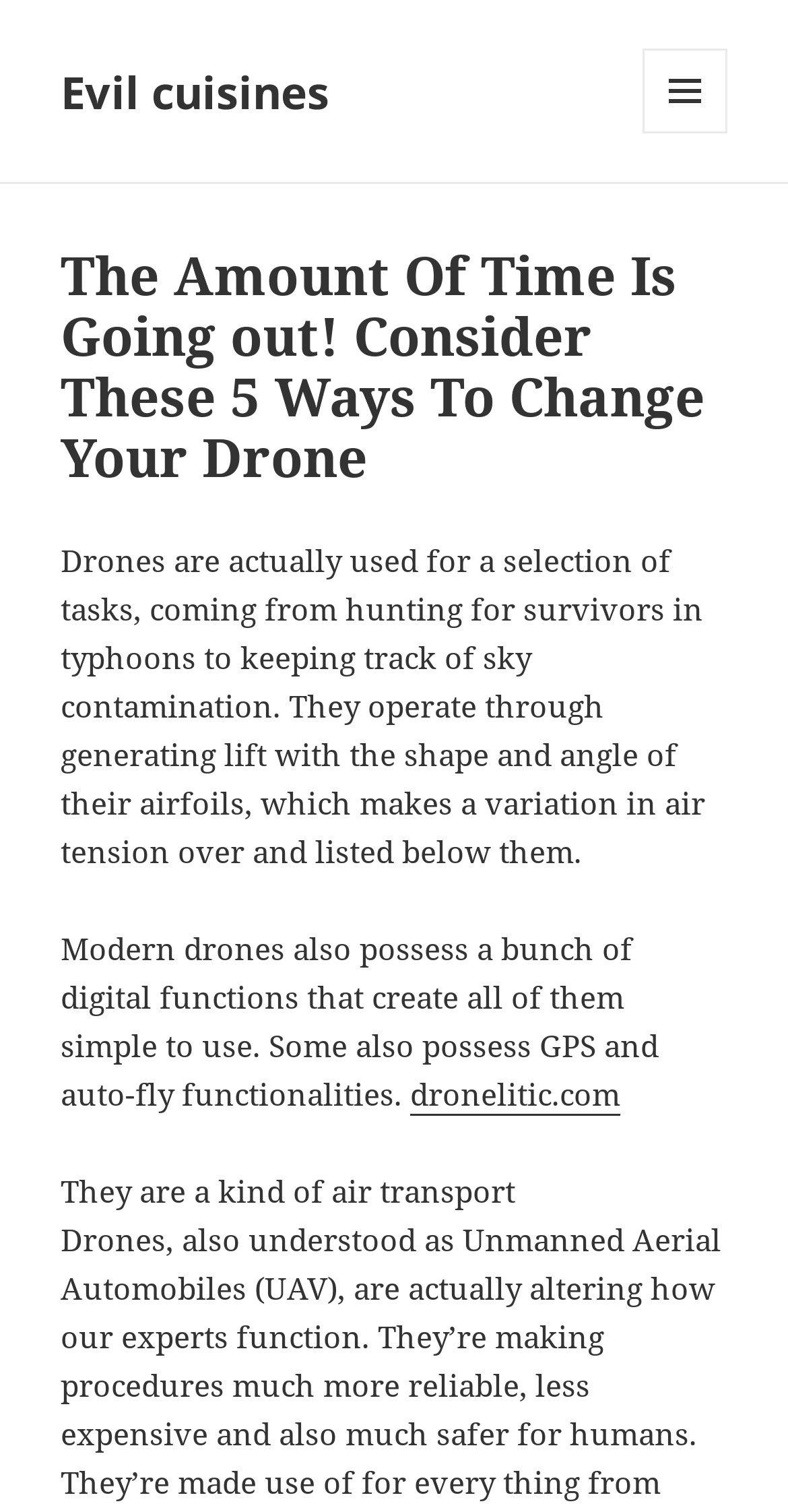Please provide a comprehensive response to the question below by analyzing the image: 
What is the classification of drones?

The text states that they are a kind of air transport, which suggests that drones are classified as a type of air transport.